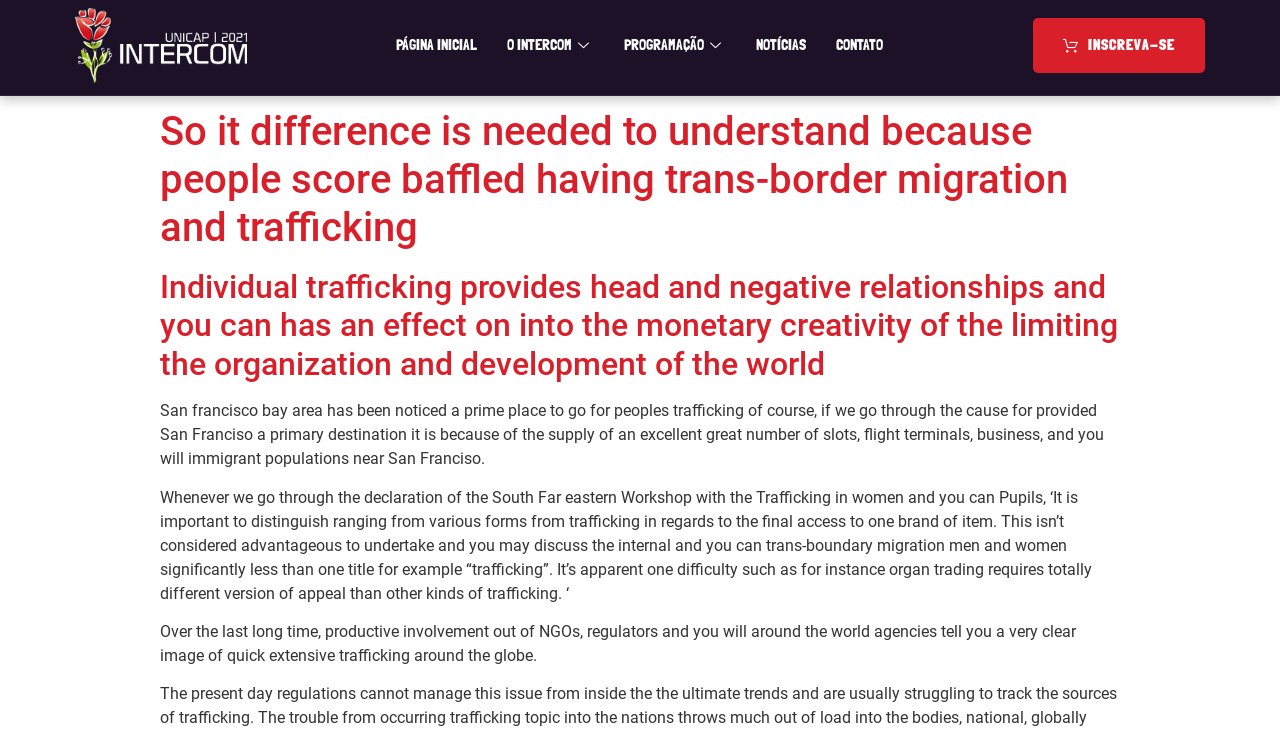What is the main topic of this webpage?
Please provide a comprehensive answer based on the information in the image.

Based on the content of the webpage, it appears to be discussing human trafficking, specifically trans-border migration and trafficking, and its effects on the world.